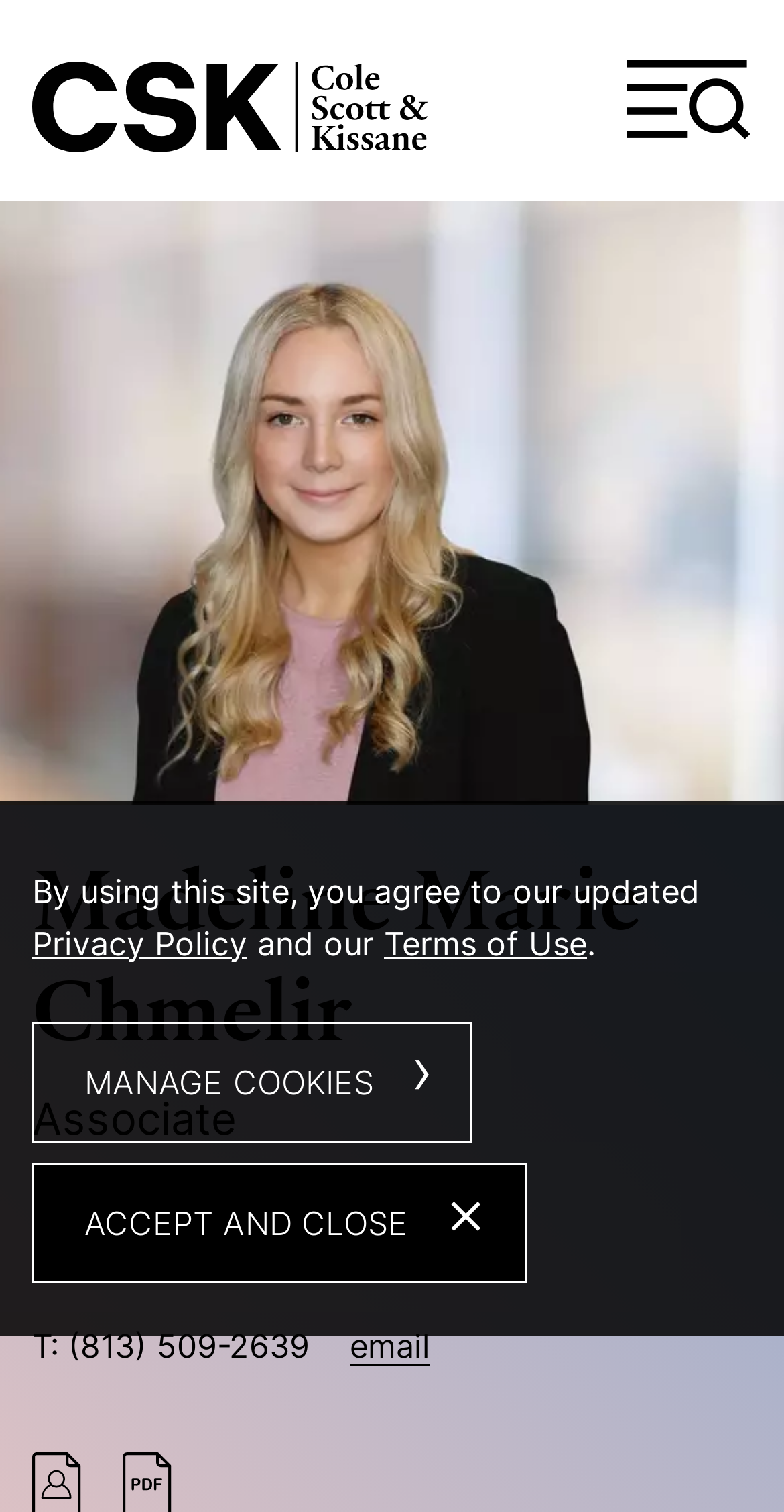Show the bounding box coordinates of the element that should be clicked to complete the task: "email Madeline Chmelir".

[0.446, 0.876, 0.549, 0.903]